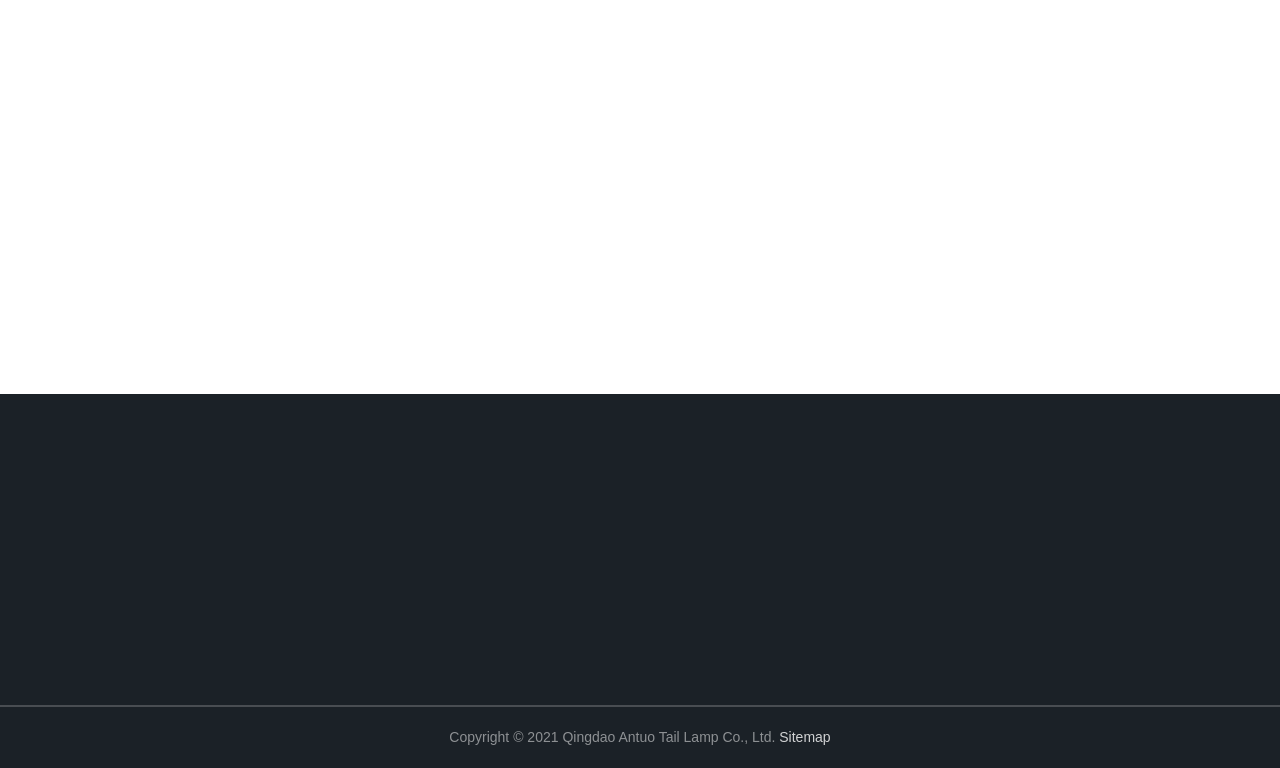What is the purpose of the 'Learn More' links?
Please provide a single word or phrase in response based on the screenshot.

To provide additional information